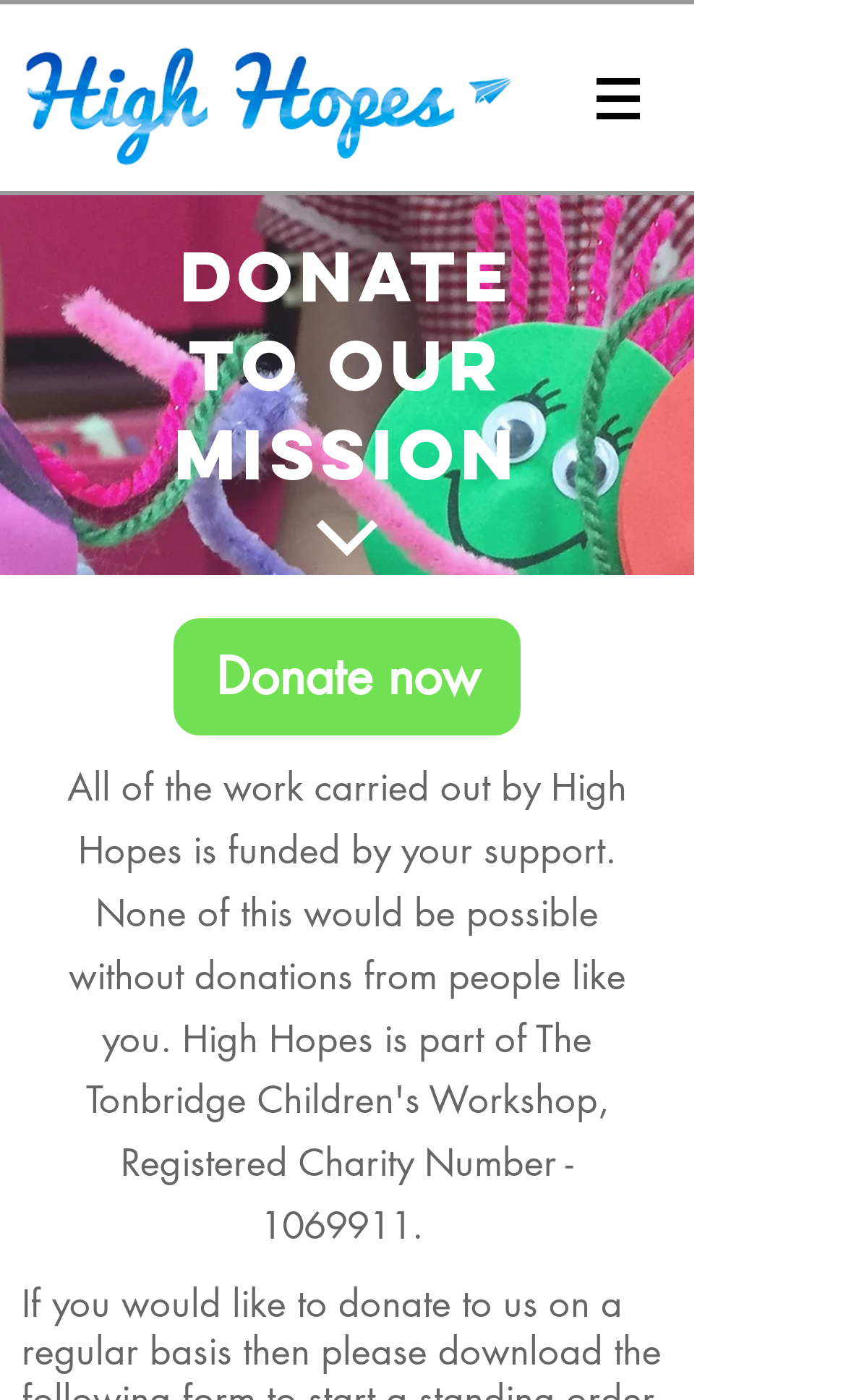Determine the bounding box for the UI element that matches this description: "Donate now".

[0.205, 0.442, 0.615, 0.525]